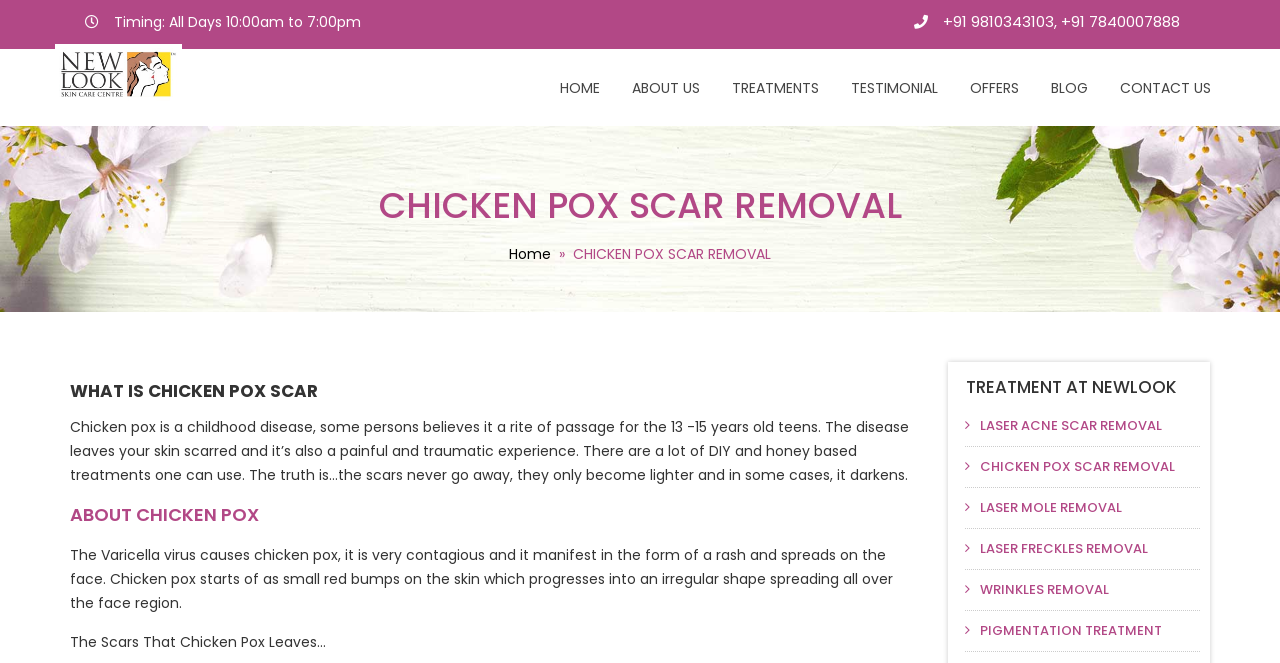Can you find the bounding box coordinates for the element that needs to be clicked to execute this instruction: "Visit the home page"? The coordinates should be given as four float numbers between 0 and 1, i.e., [left, top, right, bottom].

[0.427, 0.095, 0.48, 0.17]